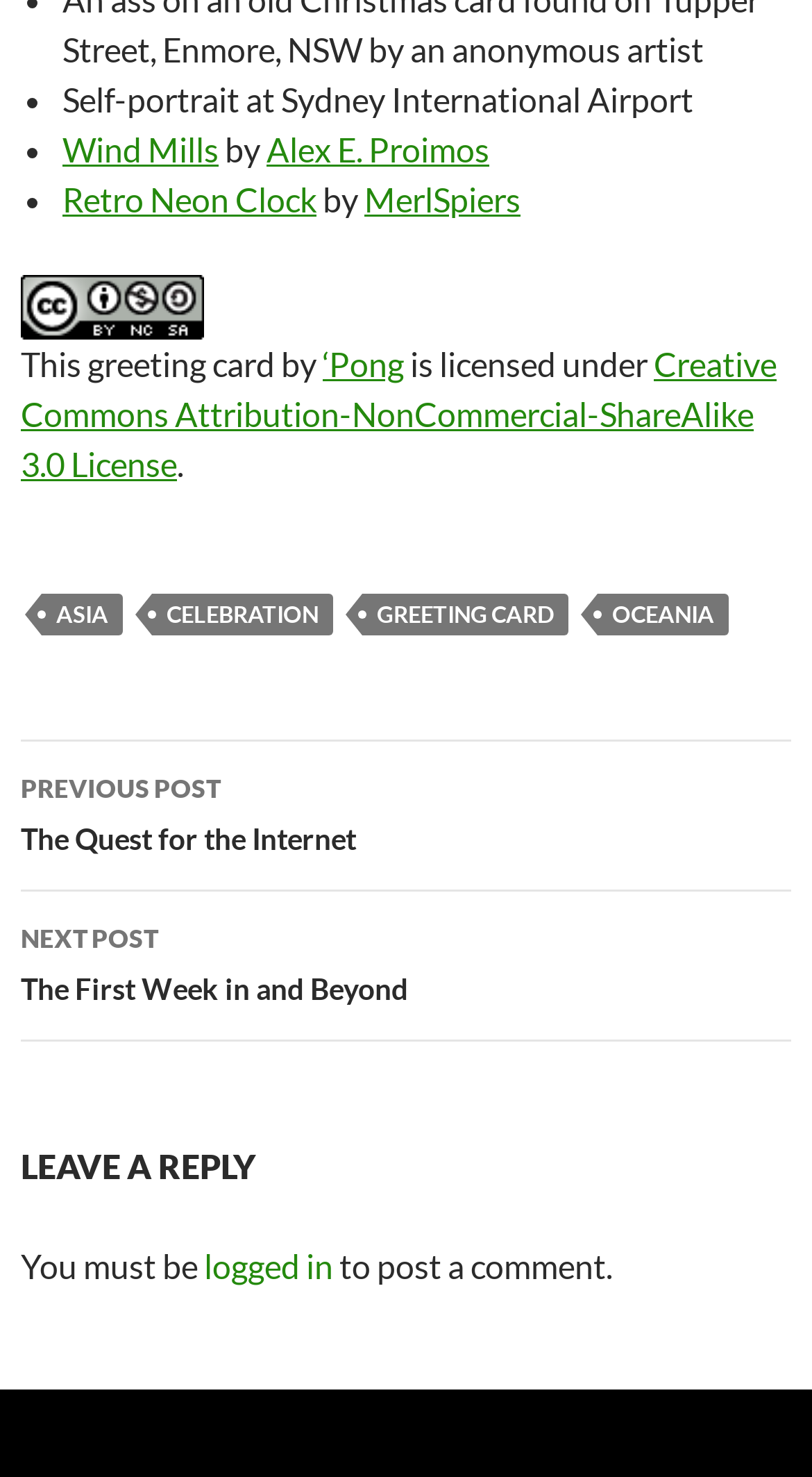Can you give a comprehensive explanation to the question given the content of the image?
What are the categories in the footer?

I looked at the footer section and found four link elements with the text 'ASIA', 'CELEBRATION', 'GREETING CARD', and 'OCEANIA', which are the categories in the footer.